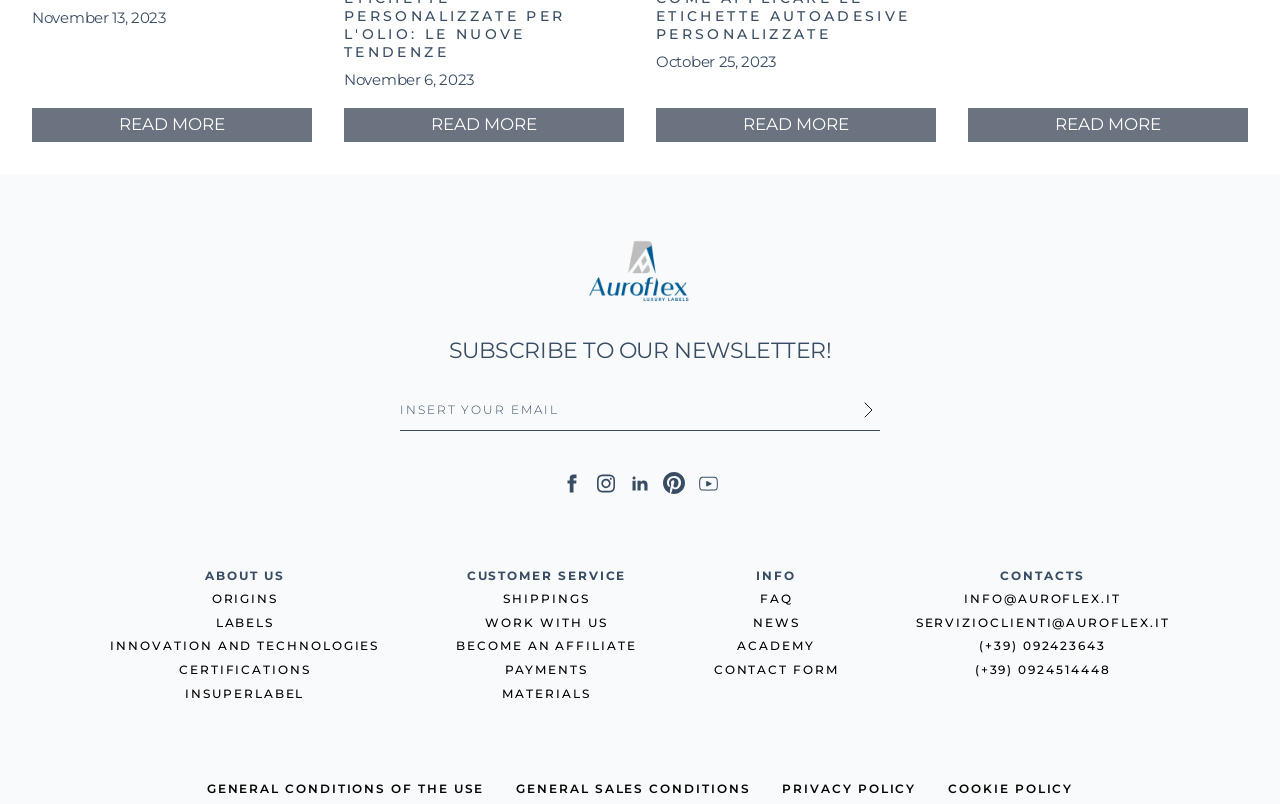Identify the bounding box coordinates for the region of the element that should be clicked to carry out the instruction: "Visit Auroflex Shop on Facebook". The bounding box coordinates should be four float numbers between 0 and 1, i.e., [left, top, right, bottom].

[0.437, 0.585, 0.456, 0.616]